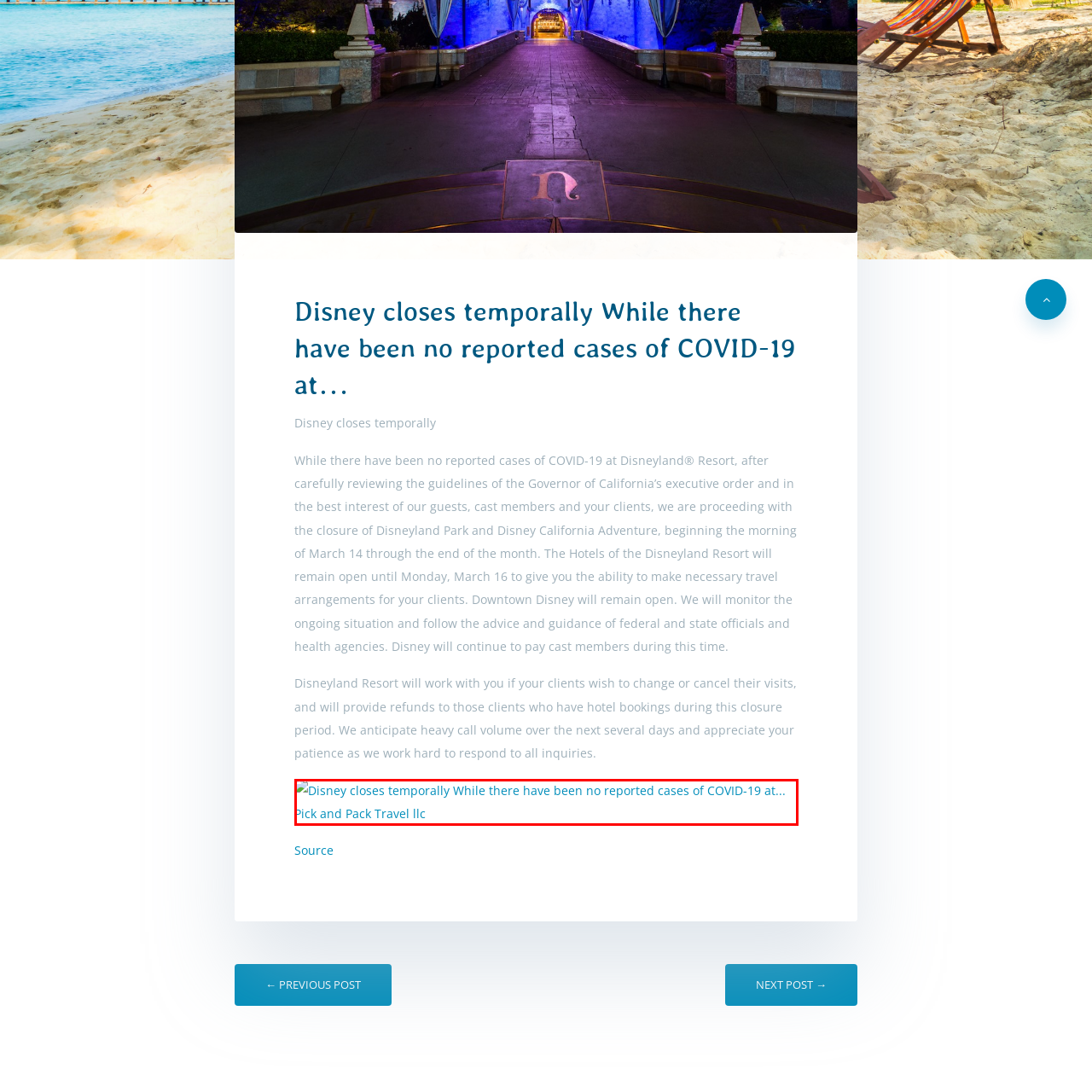Observe the content inside the red rectangle, When will Disneyland Resort reopen? 
Give your answer in just one word or phrase.

End of March